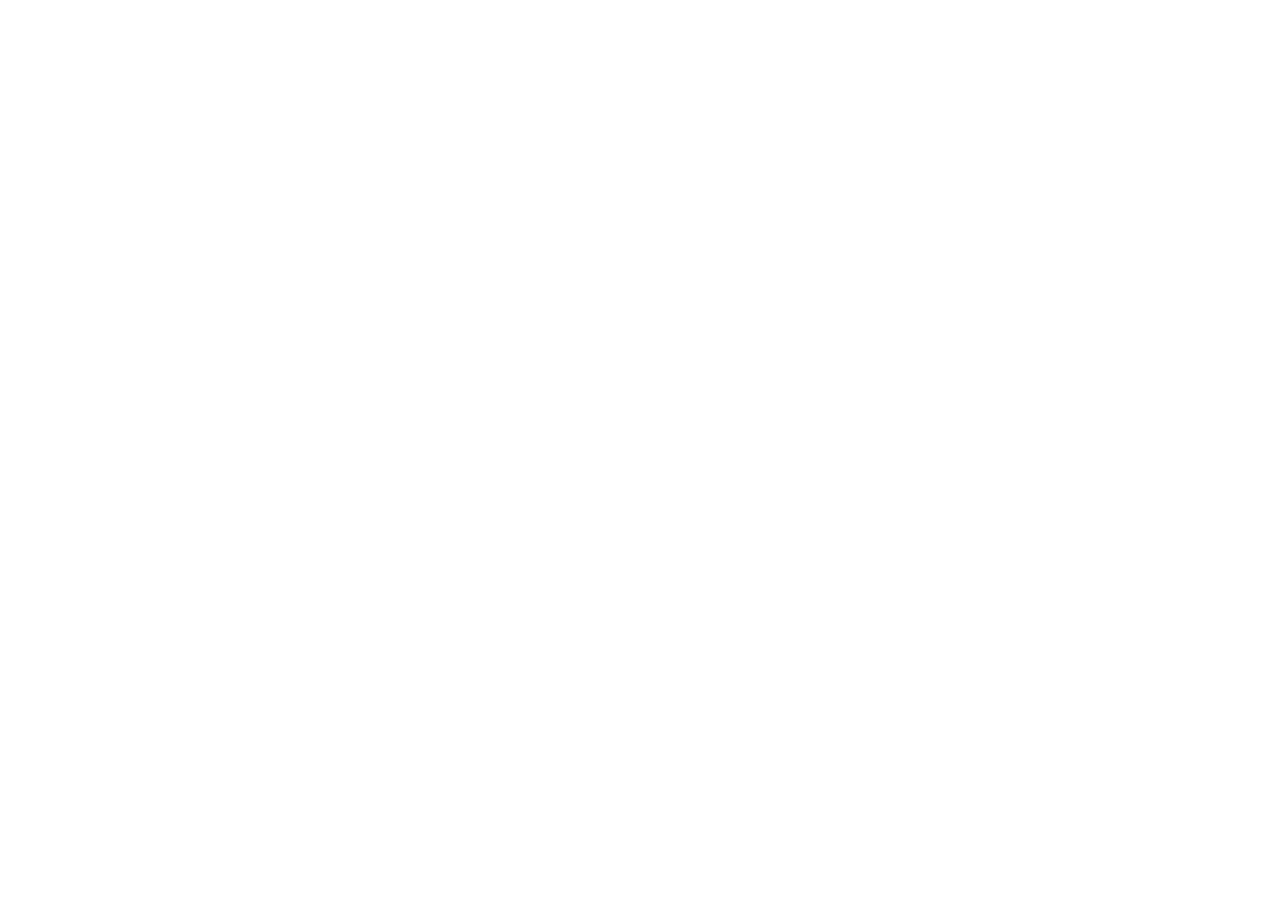Can you specify the bounding box coordinates for the region that should be clicked to fulfill this instruction: "Become a distributor".

[0.414, 0.336, 0.586, 0.39]